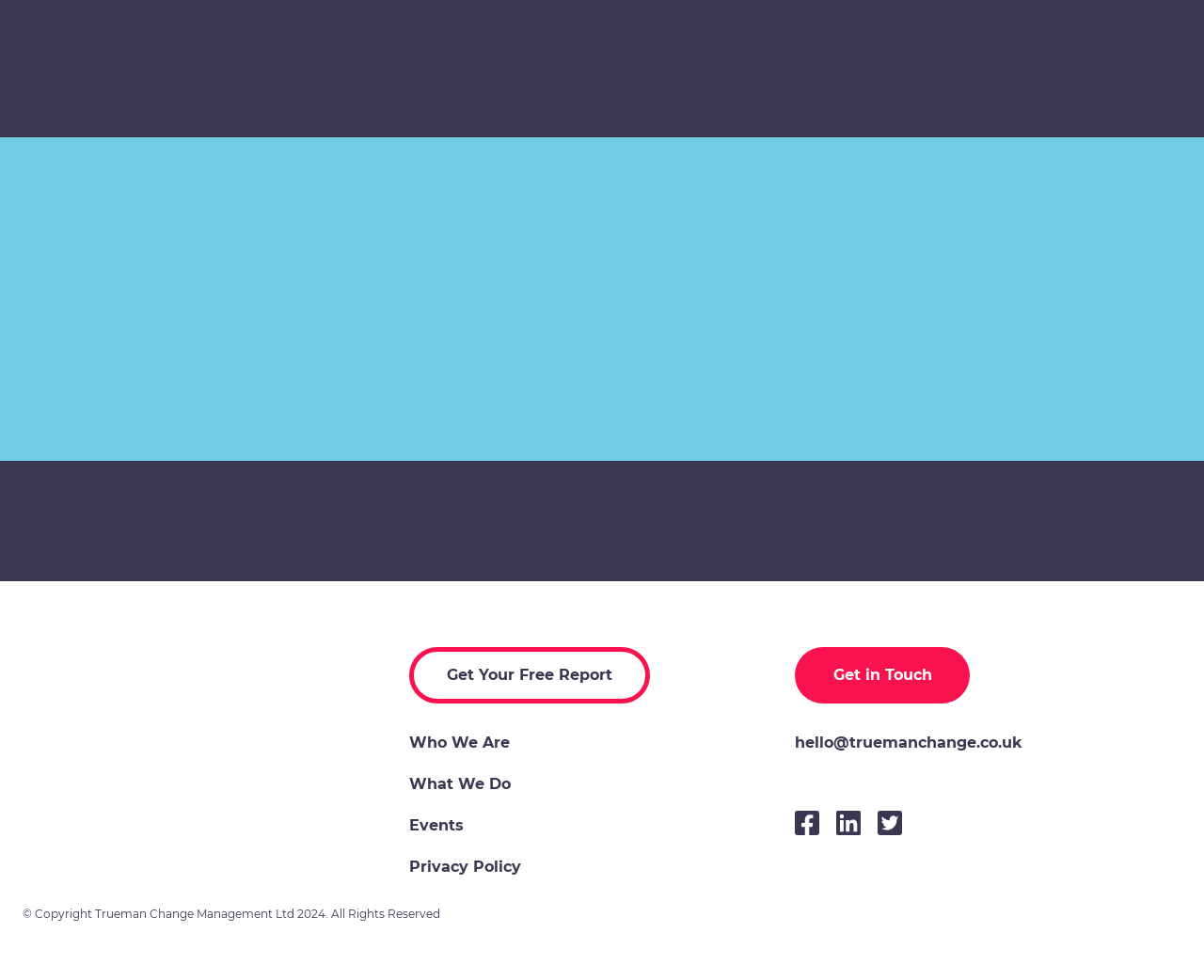What is the copyright year of the company?
Analyze the image and provide a thorough answer to the question.

The copyright year of the company is 2024, as indicated by the StaticText element at the bottom of the webpage, which states '© Copyright Trueman Change Management Ltd 2024. All Rights Reserved'.